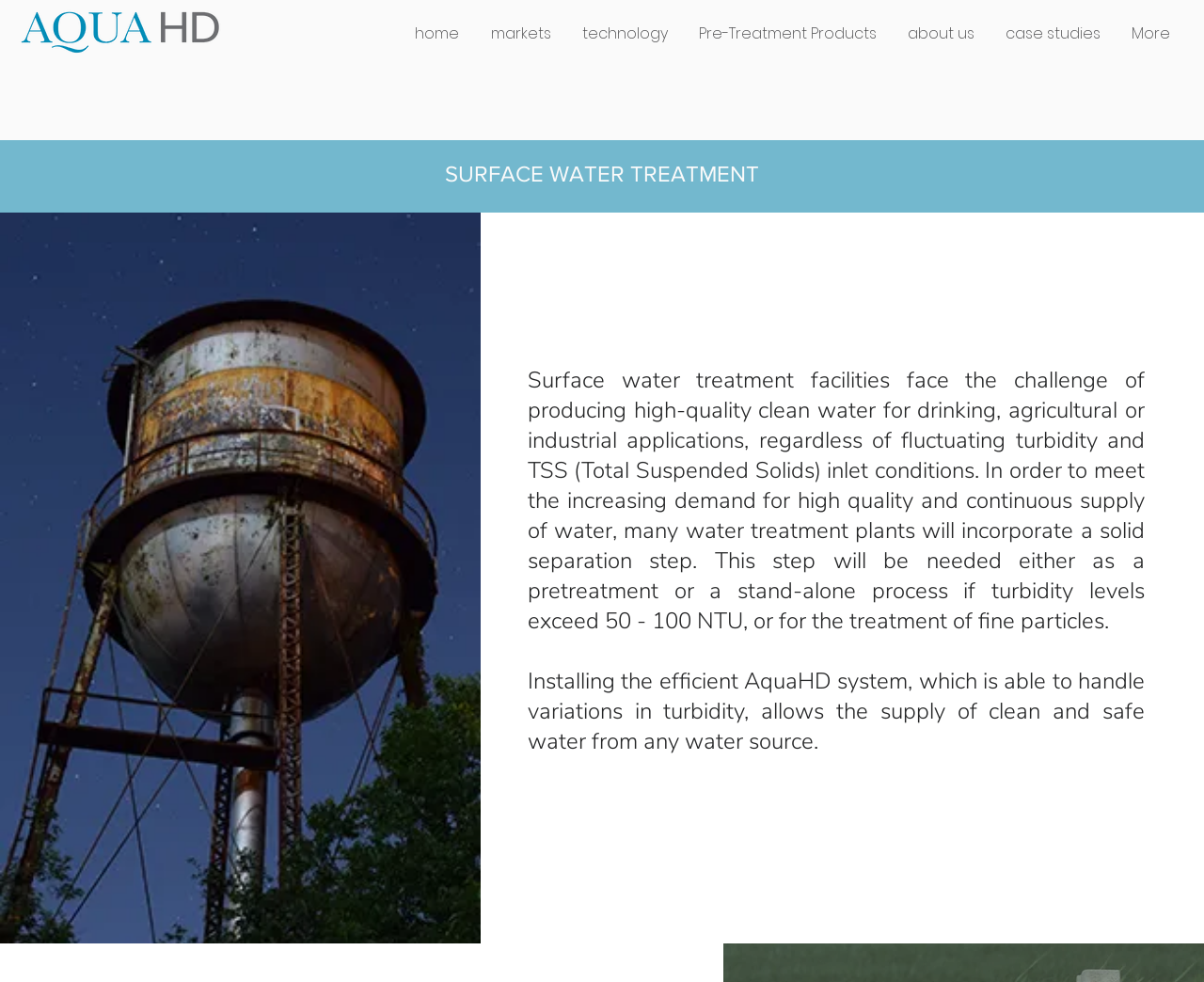Please find and generate the text of the main header of the webpage.

SURFACE WATER TREATMENT